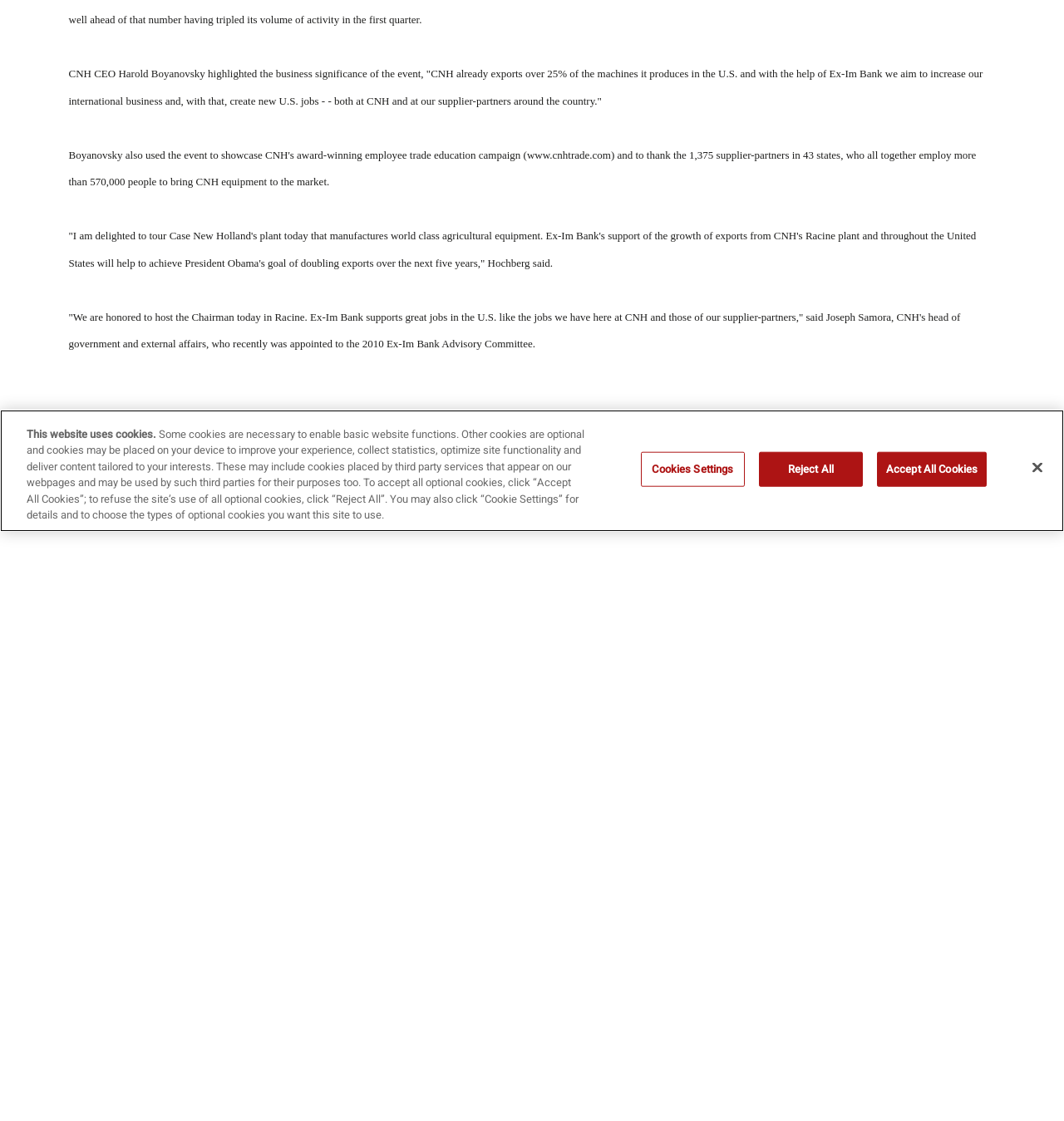Find the bounding box coordinates for the HTML element described as: "Accept All Cookies". The coordinates should consist of four float values between 0 and 1, i.e., [left, top, right, bottom].

[0.824, 0.403, 0.928, 0.434]